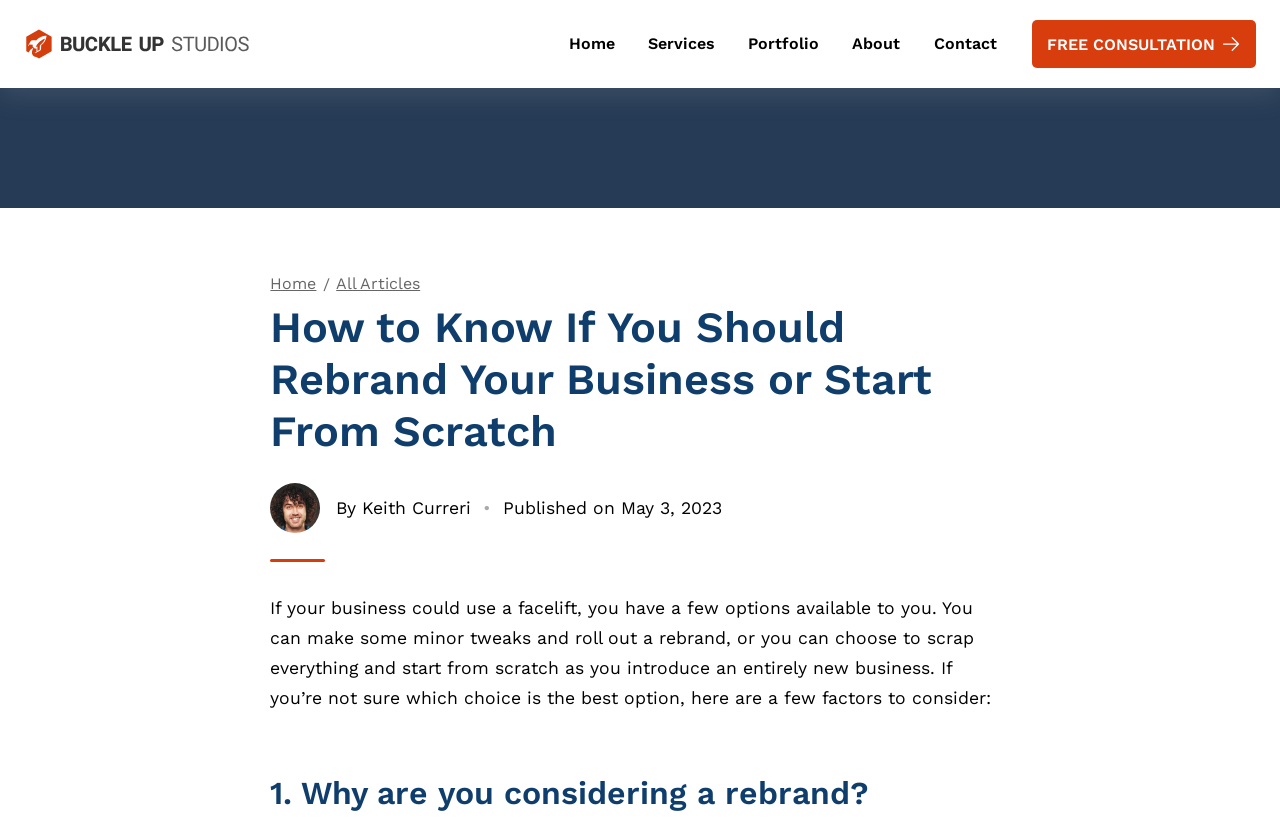Based on the image, provide a detailed response to the question:
What is the purpose of the 'FREE CONSULTATION' link?

I found the purpose of the link by looking at the text 'FREE CONSULTATION' which indicates that the link is for getting a free consultation, possibly related to rebranding a business.